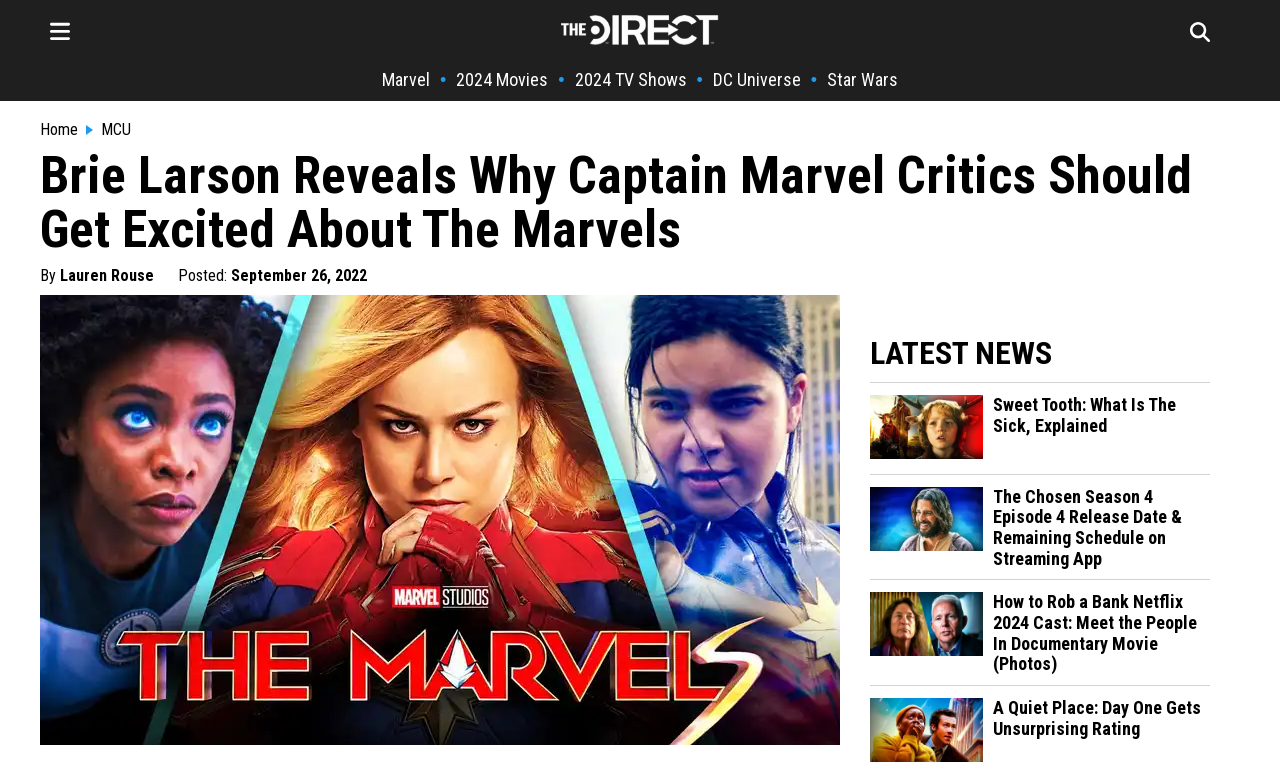Predict the bounding box coordinates of the UI element that matches this description: "Home". The coordinates should be in the format [left, top, right, bottom] with each value between 0 and 1.

[0.031, 0.158, 0.061, 0.182]